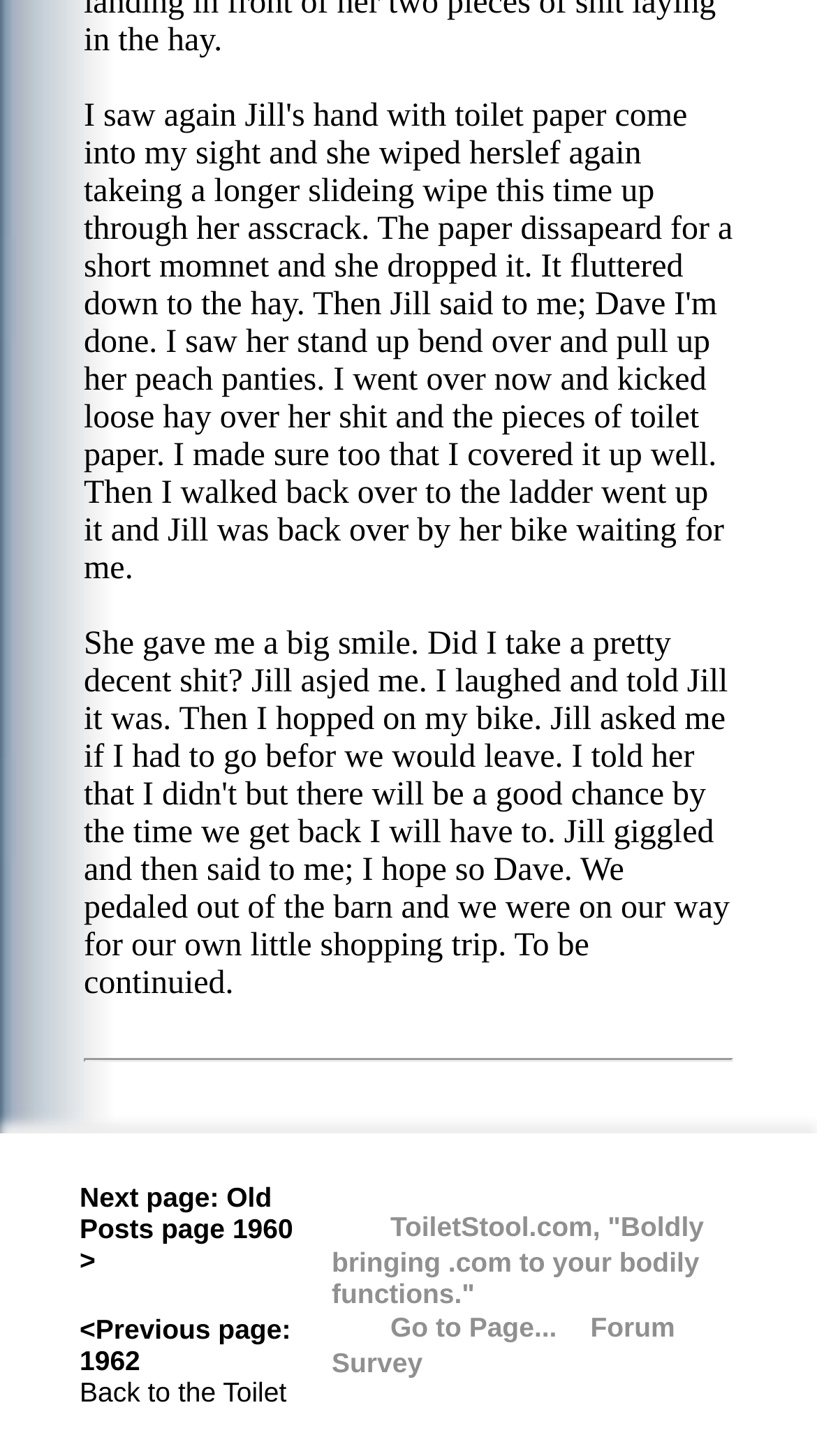How many table cells are there on the webpage?
Use the screenshot to answer the question with a single word or phrase.

2